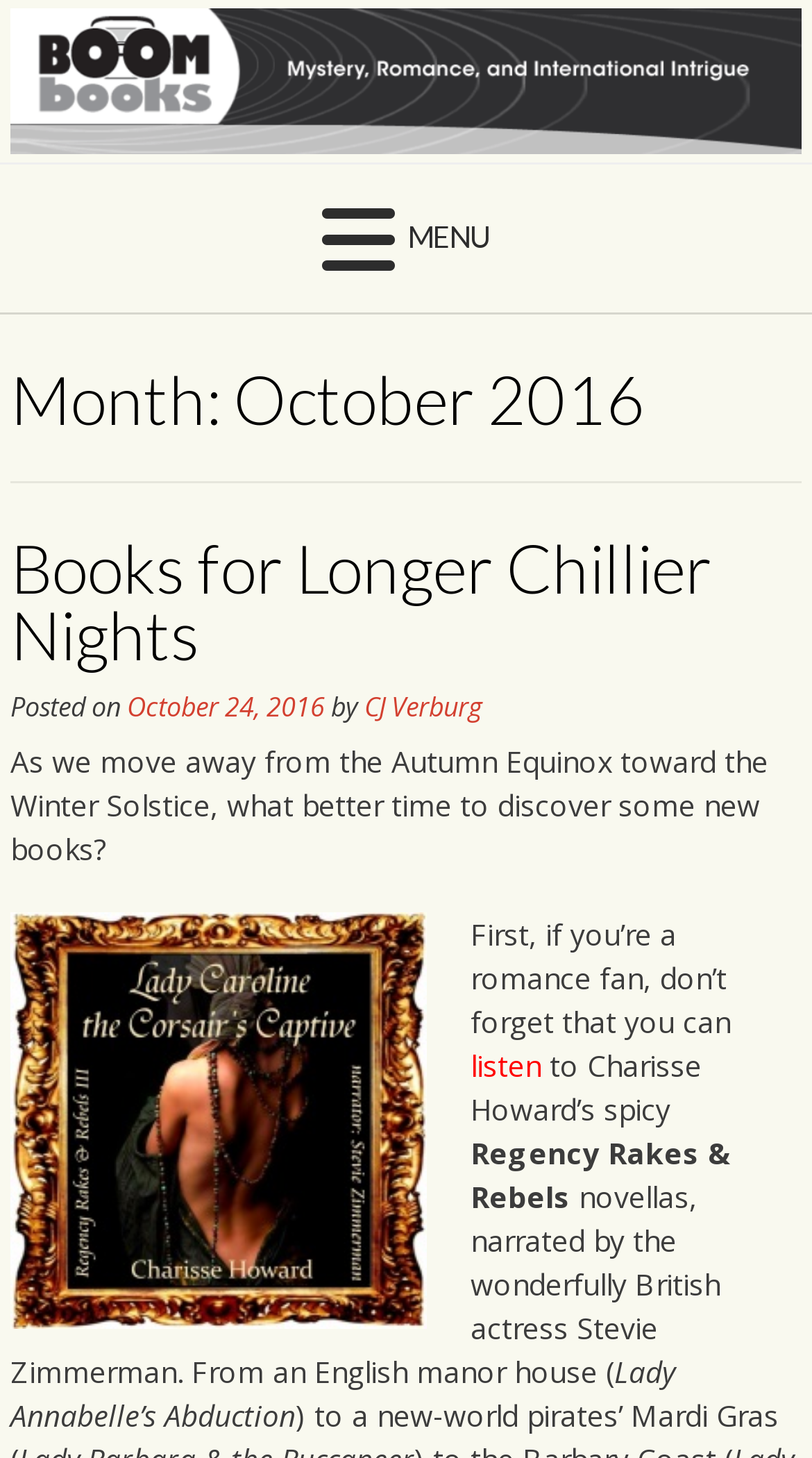Please find the bounding box for the UI element described by: "October 24, 2016October 24, 2016".

[0.156, 0.473, 0.4, 0.497]